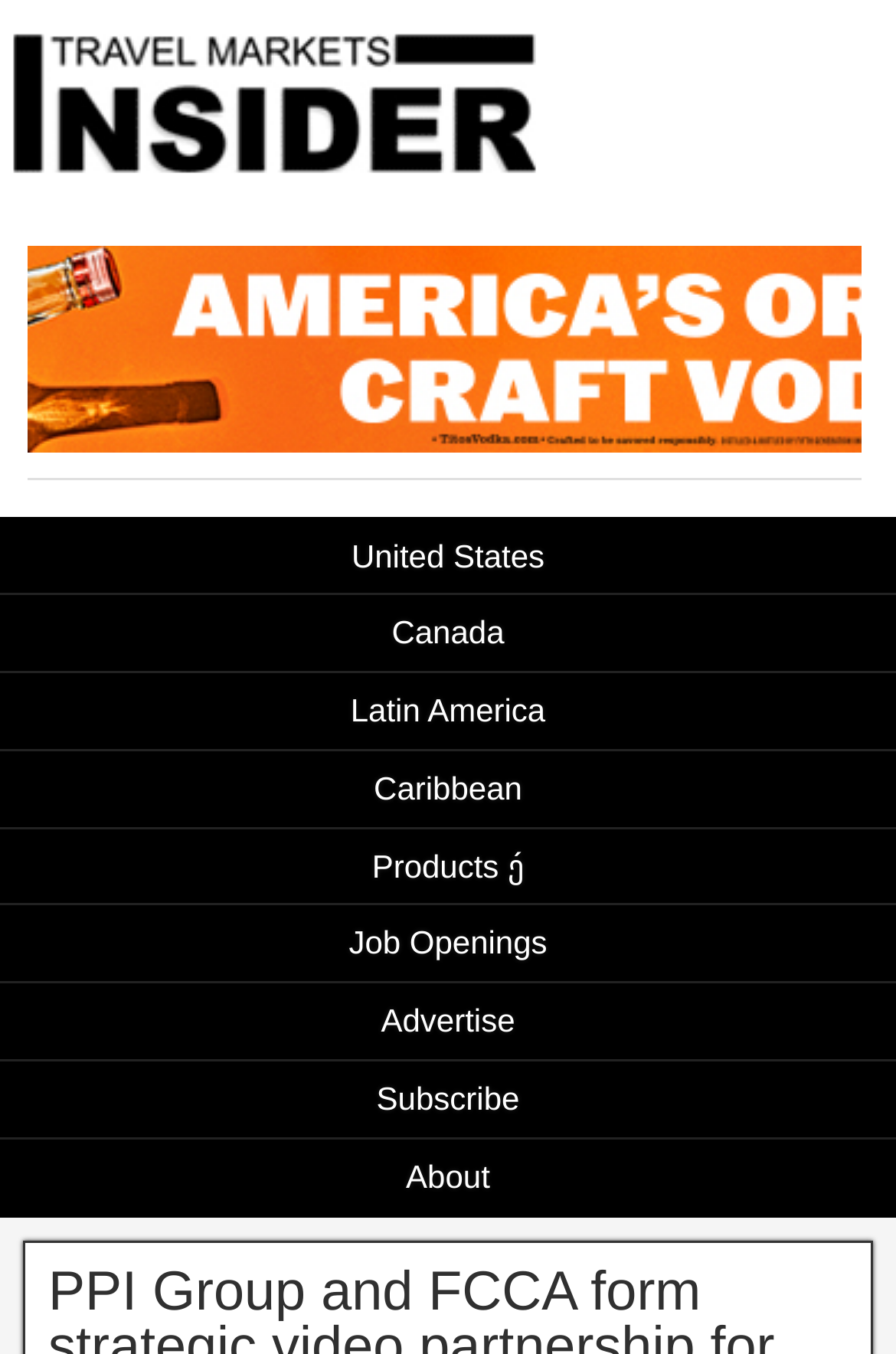Please find the bounding box coordinates of the section that needs to be clicked to achieve this instruction: "Call 770-900-9175".

None